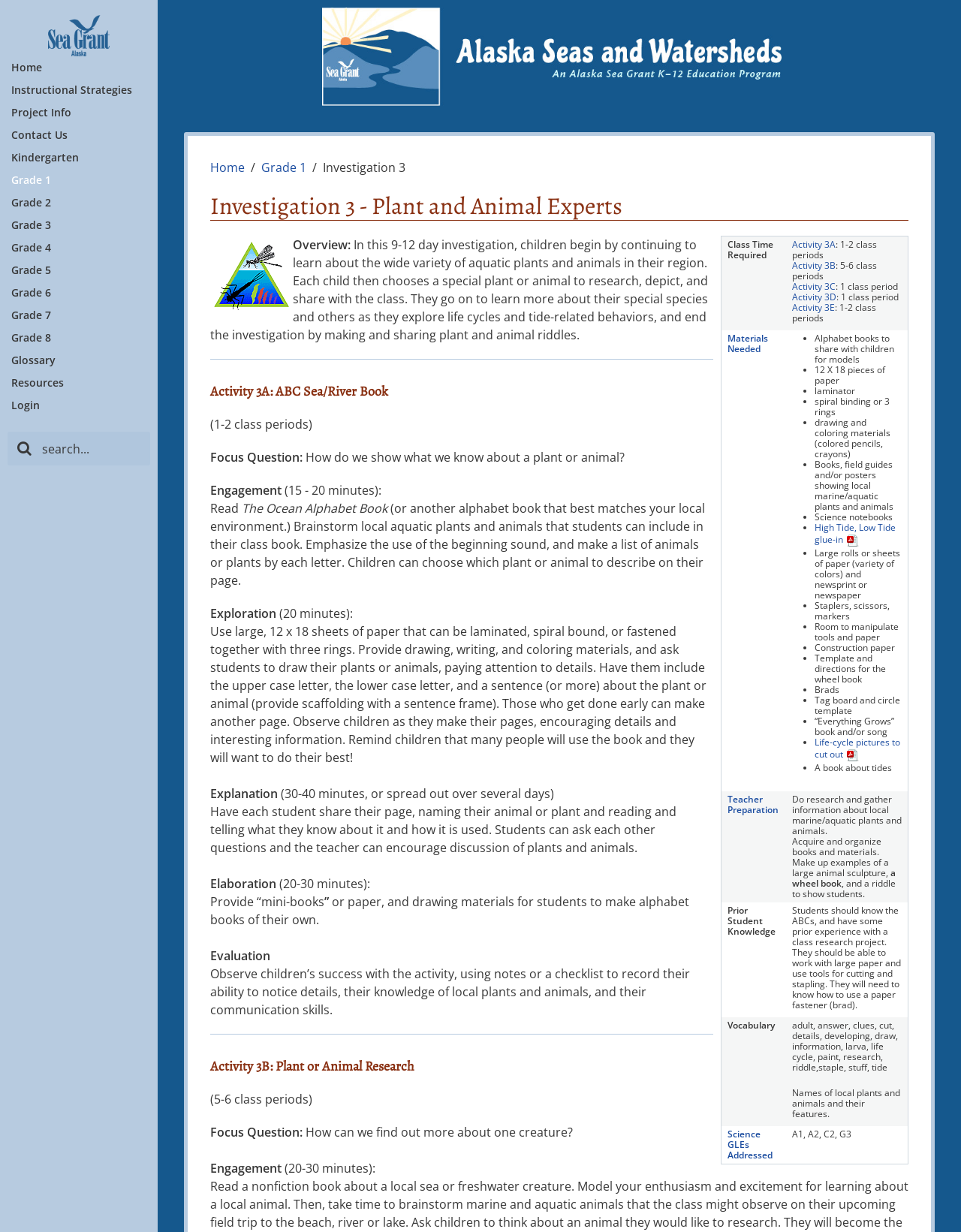Please give a succinct answer using a single word or phrase:
What is the purpose of the 'Field Trip Event Registration' link?

To register for a field trip event